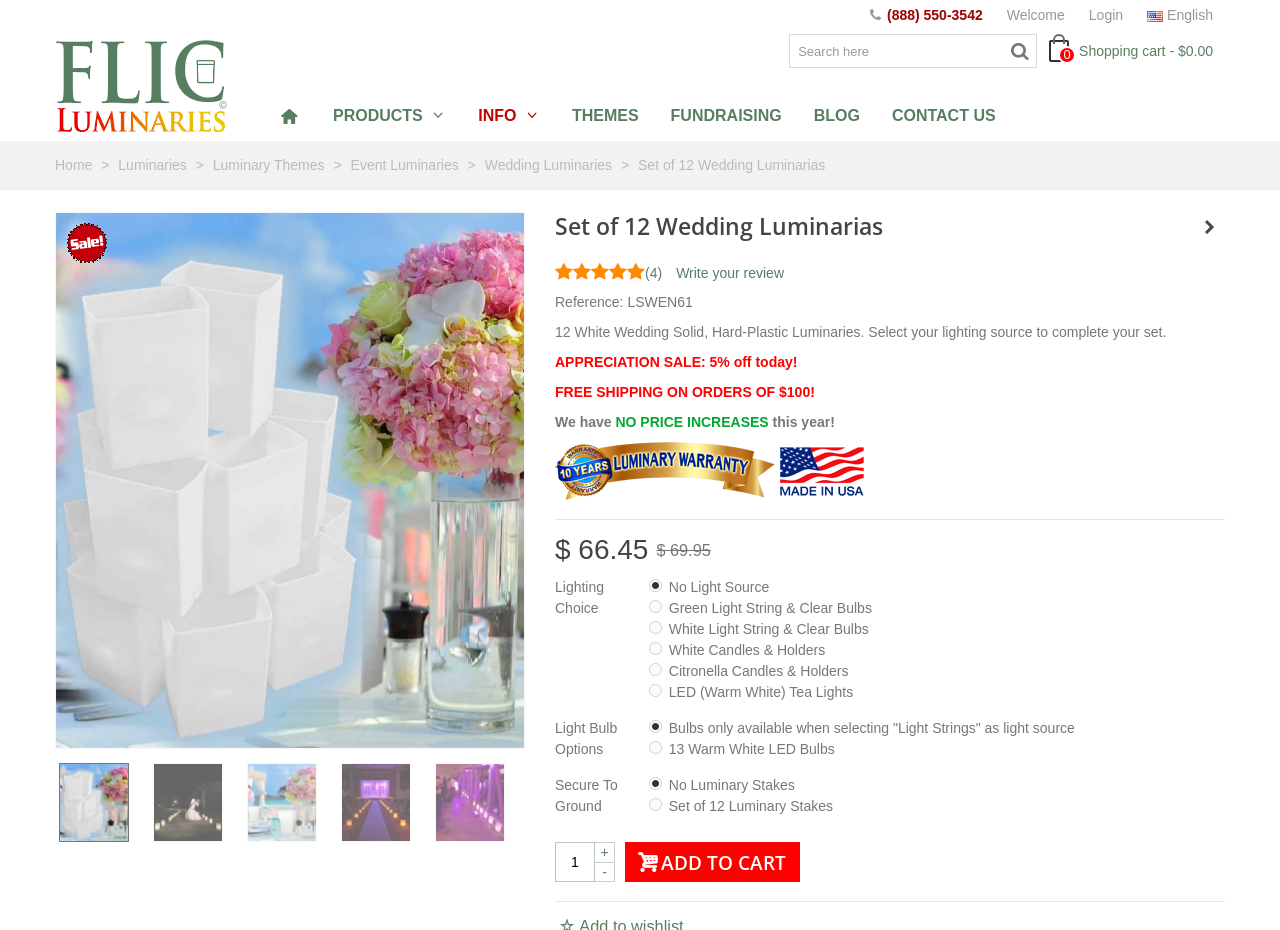Find the UI element described as: "title="Luminarias at wedding reception"" and predict its bounding box coordinates. Ensure the coordinates are four float numbers between 0 and 1, [left, top, right, bottom].

[0.34, 0.82, 0.407, 0.906]